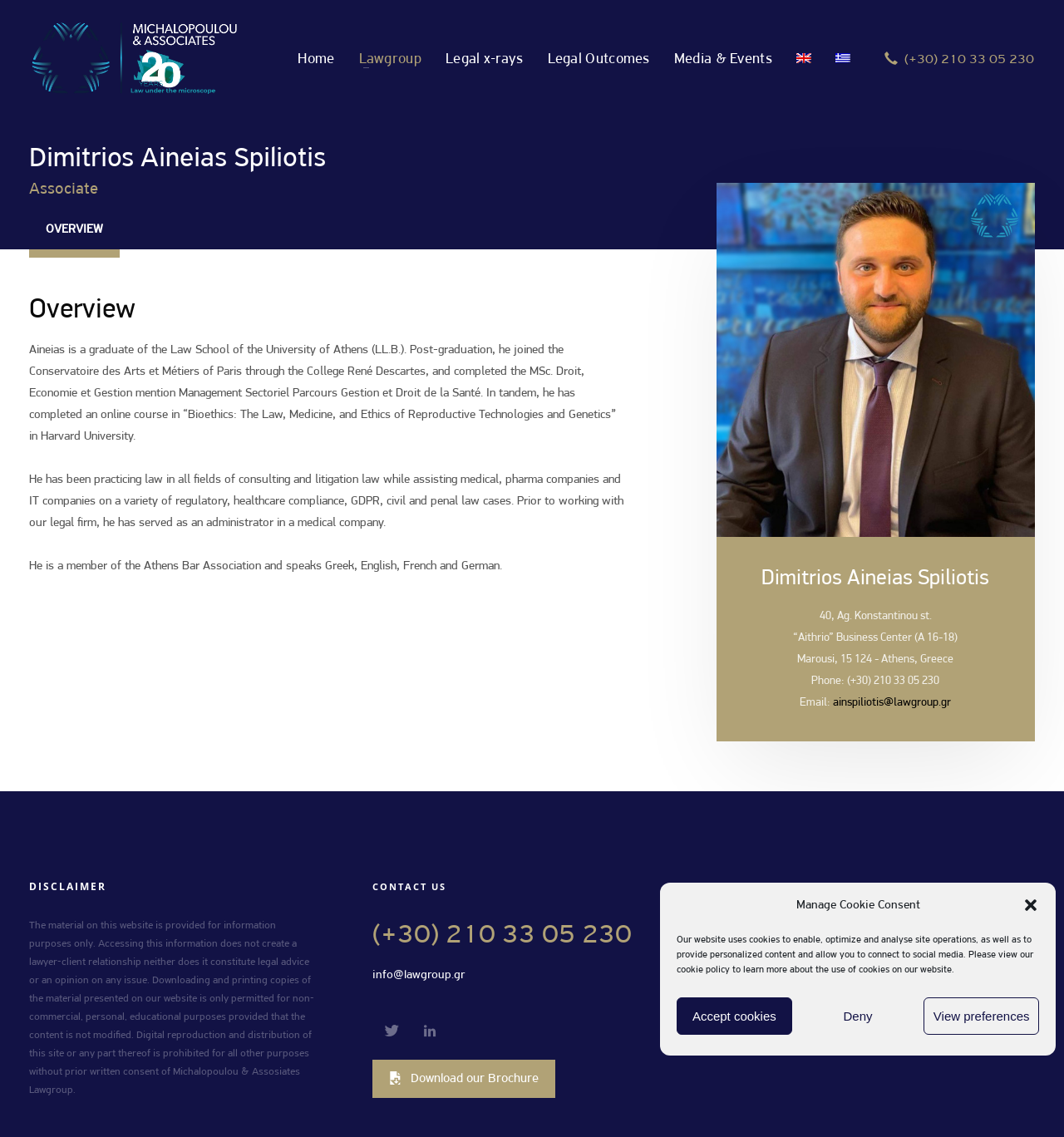Answer the question using only a single word or phrase: 
What is the address of the law firm?

40, Ag. Konstantinou st., Marousi, 15 124 - Athens, Greece